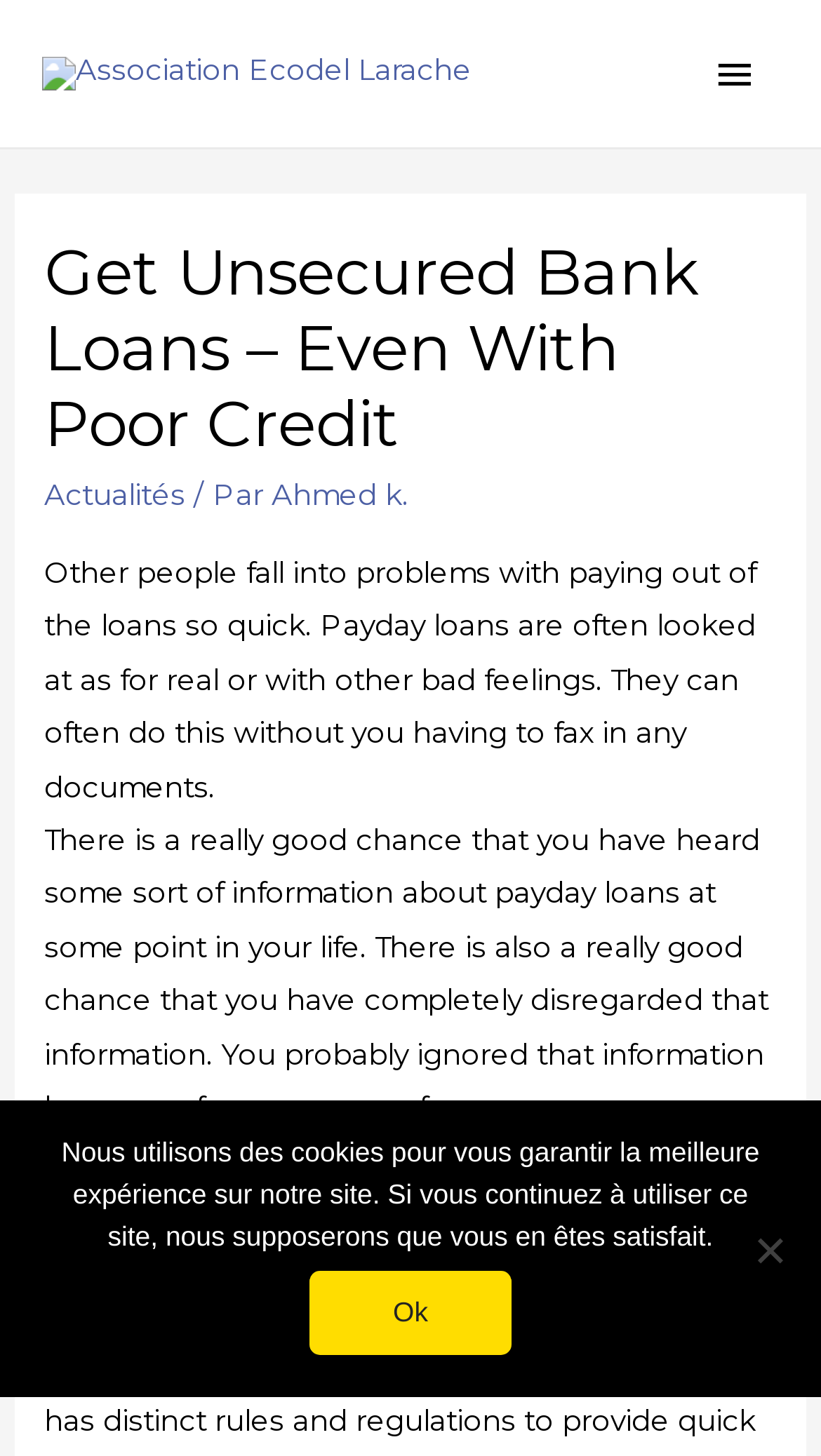Provide the bounding box coordinates for the specified HTML element described in this description: "Ahmed k.". The coordinates should be four float numbers ranging from 0 to 1, in the format [left, top, right, bottom].

[0.331, 0.329, 0.498, 0.352]